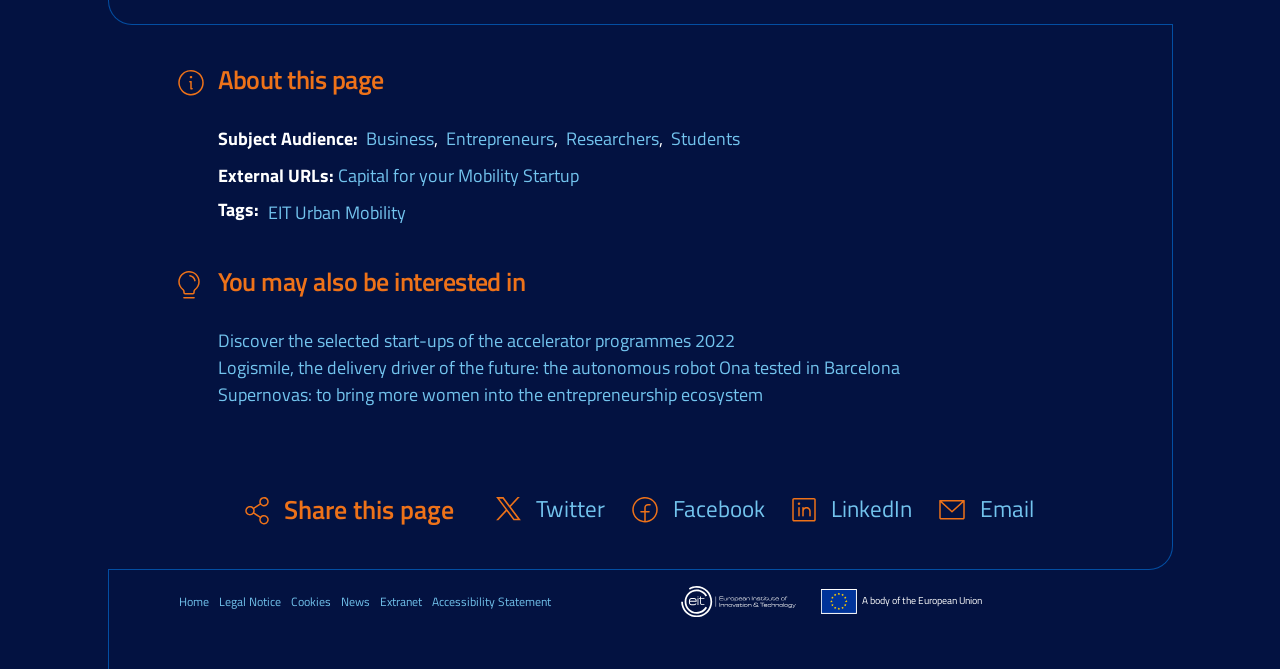What is the subject audience of this page?
Refer to the image and give a detailed answer to the query.

The subject audience of this page can be determined by looking at the links under the 'Subject Audience' heading, which are 'Business', 'Entrepreneurs', 'Researchers', and 'Students'.